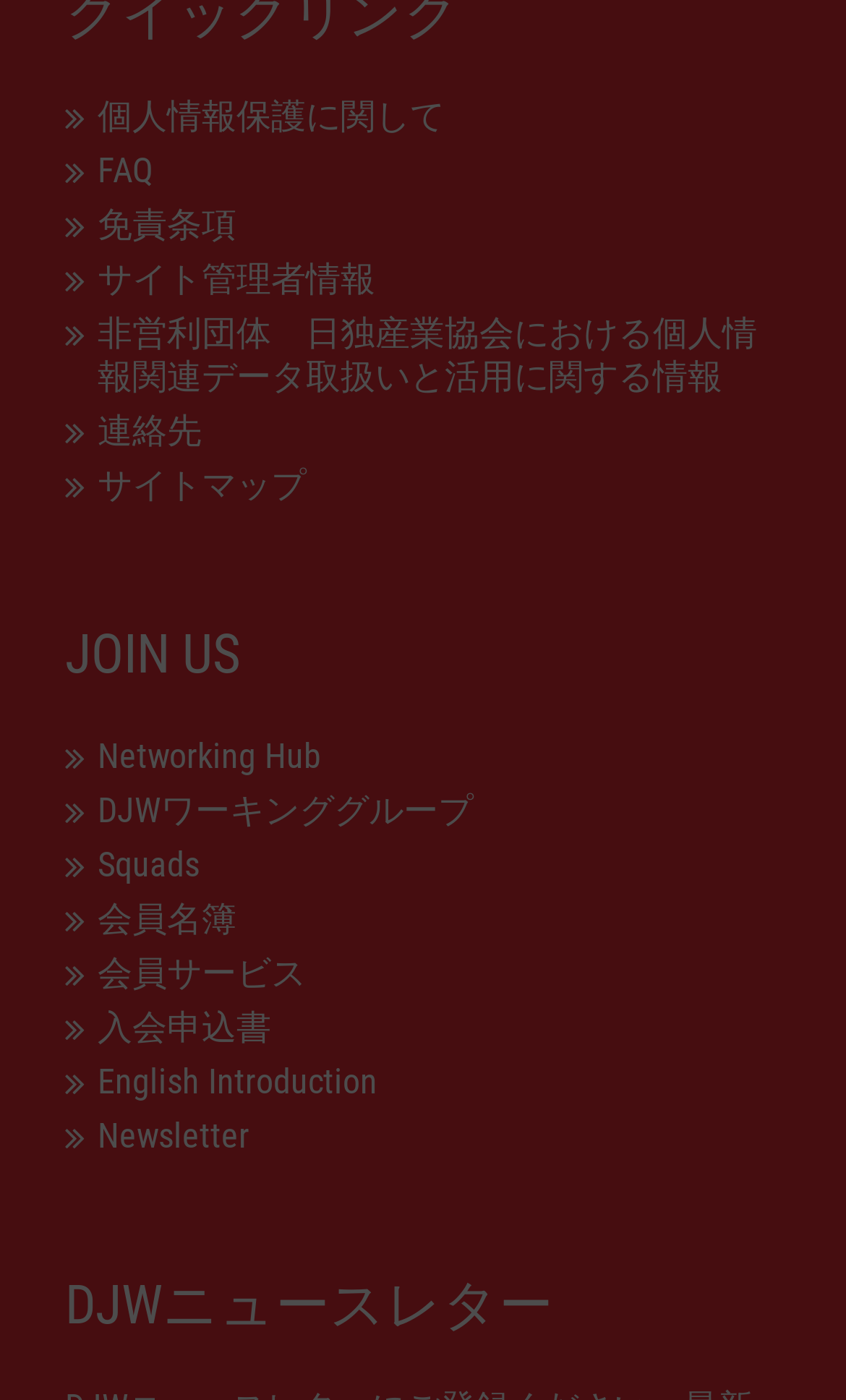What is the text of the second link on the webpage?
Please use the visual content to give a single word or phrase answer.

FAQ